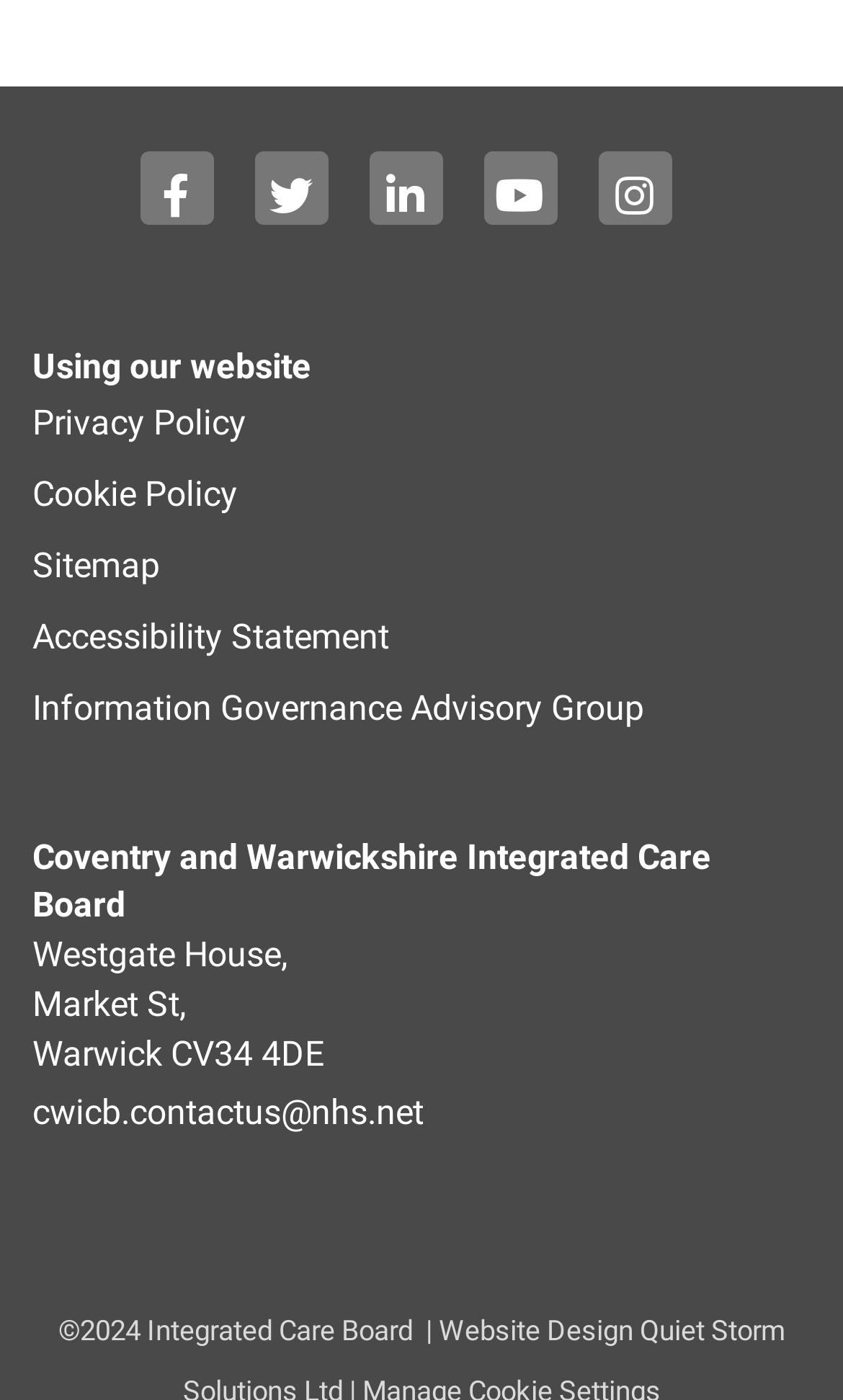Determine the bounding box coordinates for the UI element with the following description: "Information Governance Advisory Group". The coordinates should be four float numbers between 0 and 1, represented as [left, top, right, bottom].

[0.038, 0.483, 0.764, 0.534]